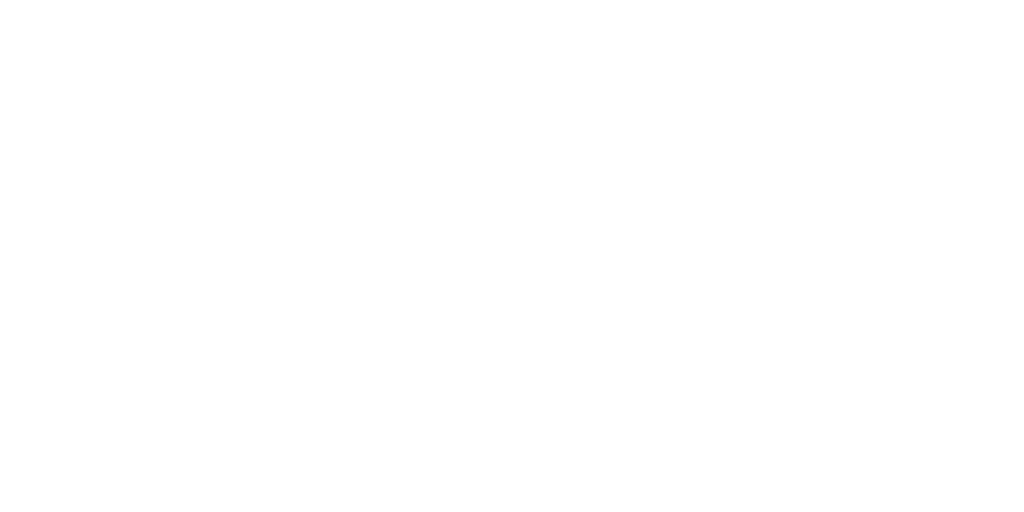What is the purpose of the visual representation?
Answer the question with a thorough and detailed explanation.

The visual representation likely serves as a compelling introduction to the subject, aiming to engage viewers and encourage them to explore further information regarding India's rankings and challenges in food security, ultimately leading to informed decision-making in agricultural policies and practices.